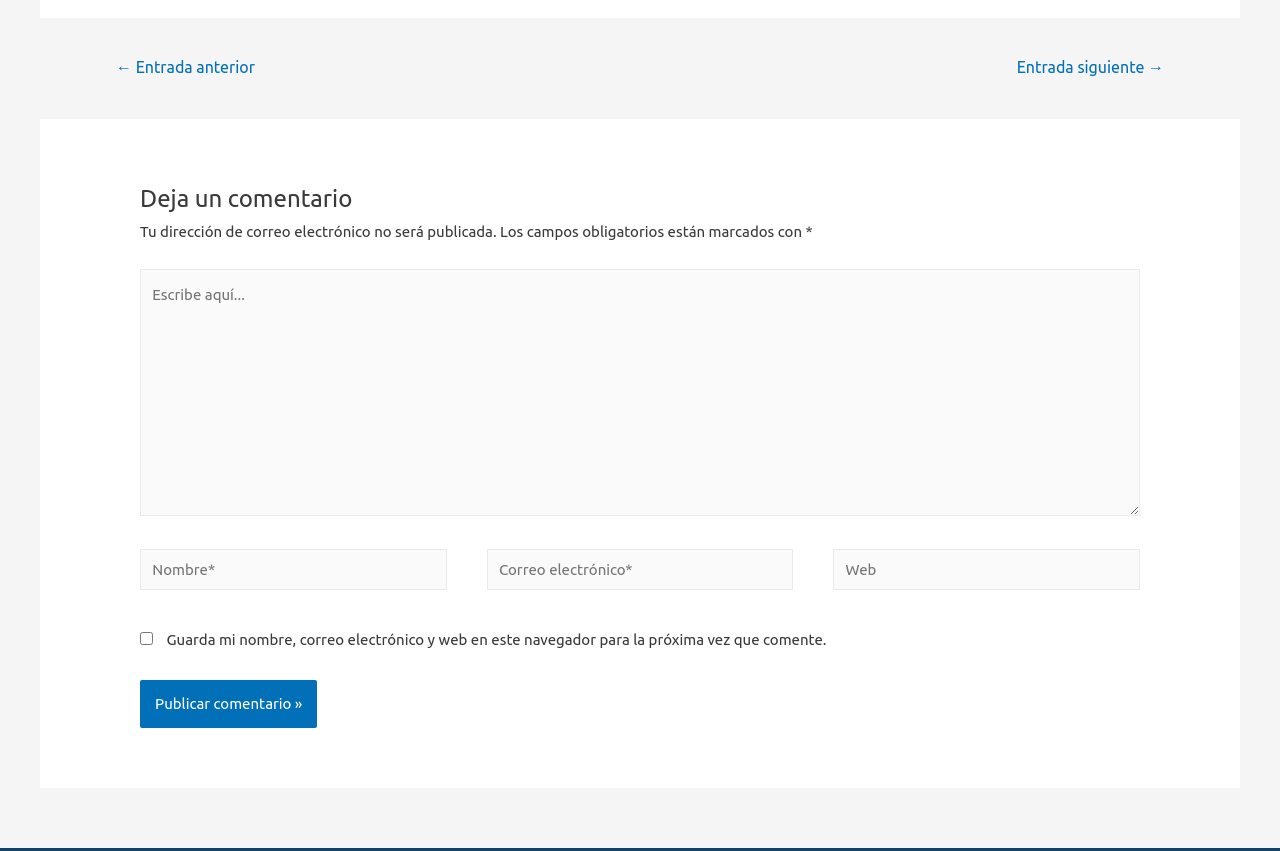What is the purpose of the navigation section?
By examining the image, provide a one-word or phrase answer.

Navigate entries